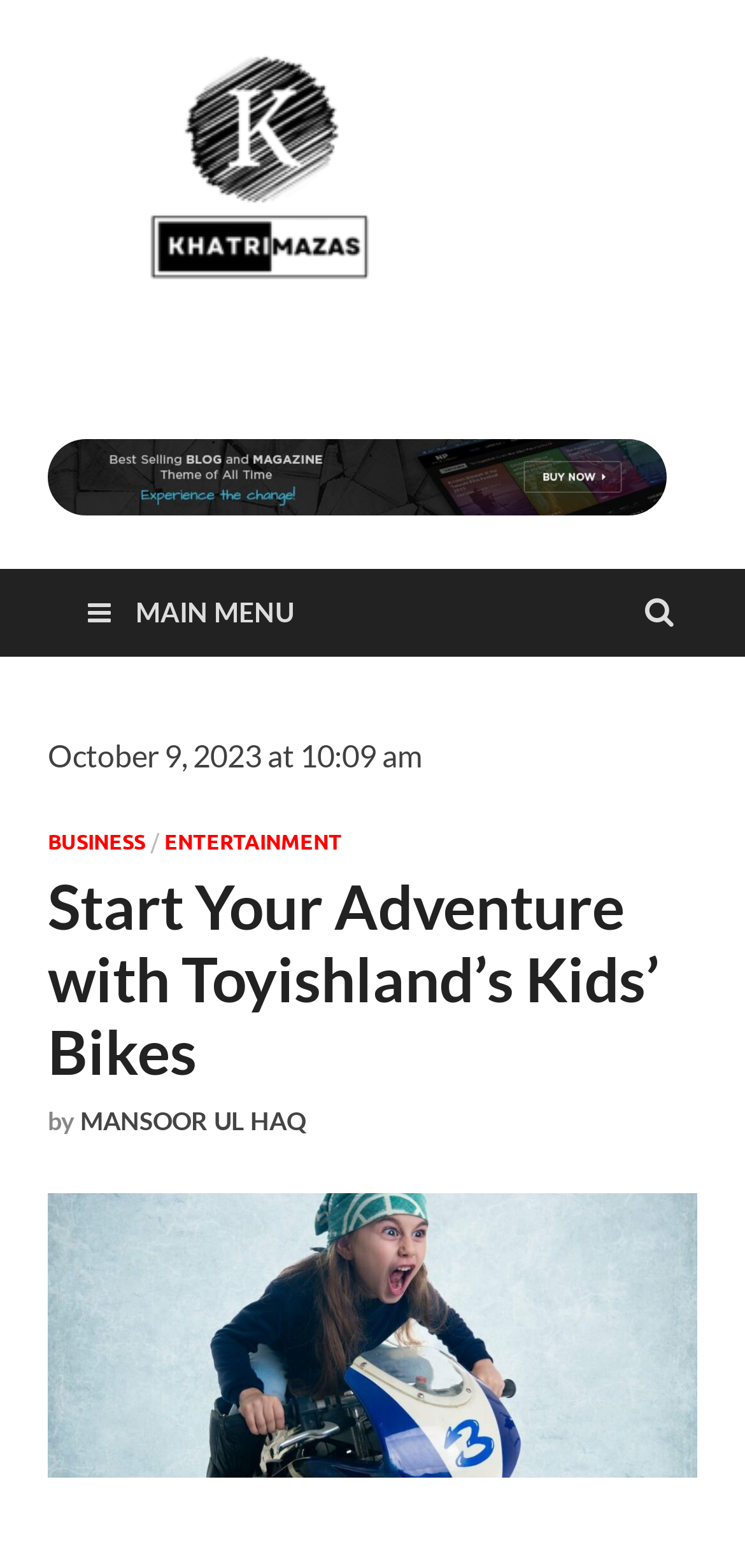For the element described, predict the bounding box coordinates as (top-left x, top-left y, bottom-right x, bottom-right y). All values should be between 0 and 1. Element description: MANSOOR UL HAQ

[0.108, 0.705, 0.41, 0.725]